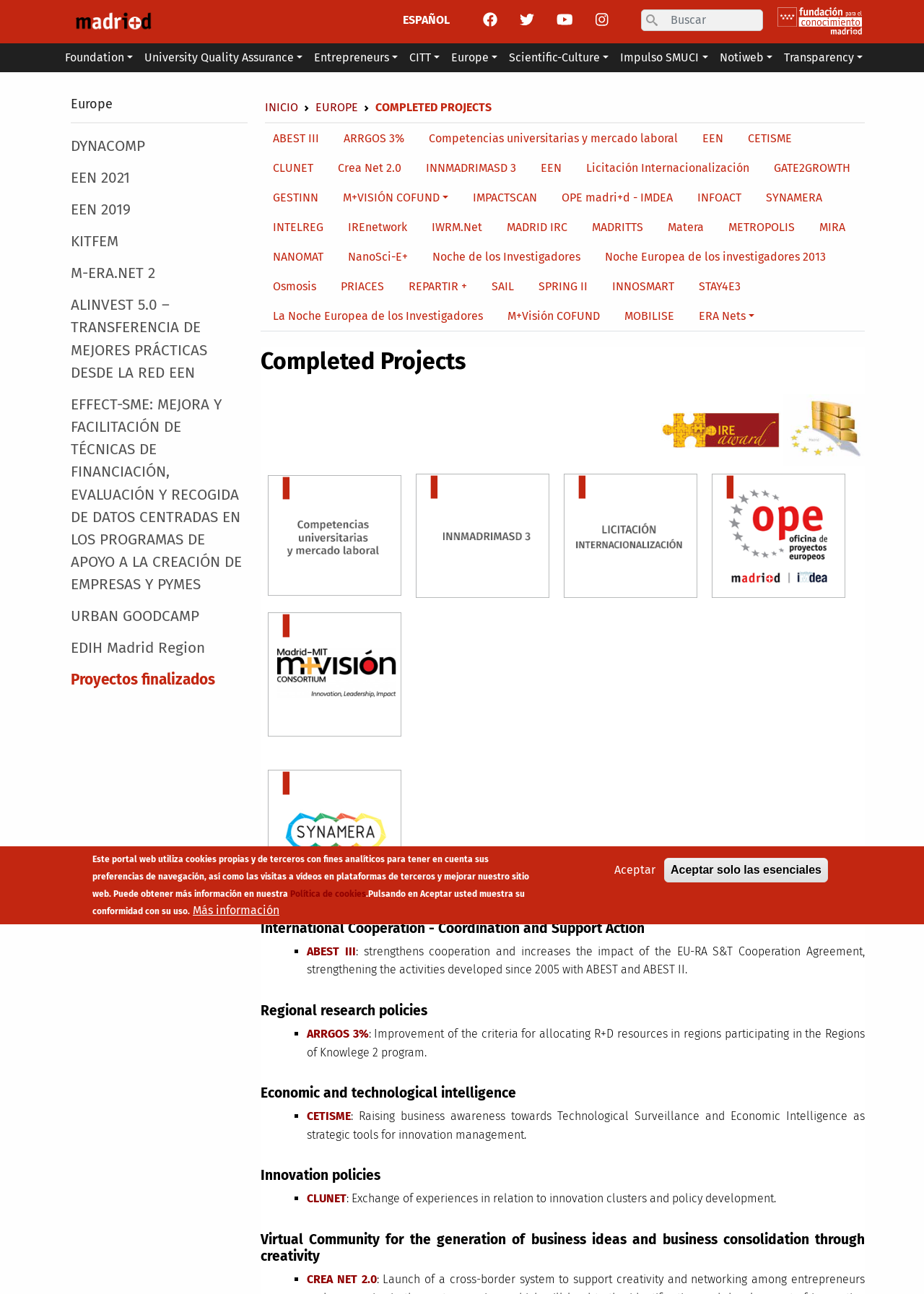Elaborate on the information and visuals displayed on the webpage.

The webpage is titled "Completed Projects" and appears to be a project archive or repository. At the top, there is a banner with a site header, containing links to the home page, a language switcher, and several other options. Below the banner, there is a search bar with a search button.

The main content of the page is divided into several sections. On the left side, there is a navigation menu with multiple levels, containing links to various projects and categories. The menu is organized into several sections, including "Foundation", "University Quality Assurance", "Entrepreneurs", and others.

In the main content area, there are multiple sections with headings, including "Secondary breadcrumb" and "Breadcrumb". These sections contain links to projects and categories, with the breadcrumb section showing the current navigation path.

The majority of the page is taken up by a list of completed projects, organized into multiple columns. Each project is represented by a link with a descriptive title, and there are over 30 projects listed. The projects are categorized into different sections, with some sections having multiple levels of subcategories.

At the bottom of the page, there is no visible footer or copyright information. Overall, the page appears to be a functional archive of completed projects, with a focus on providing easy access to project information and categorization.